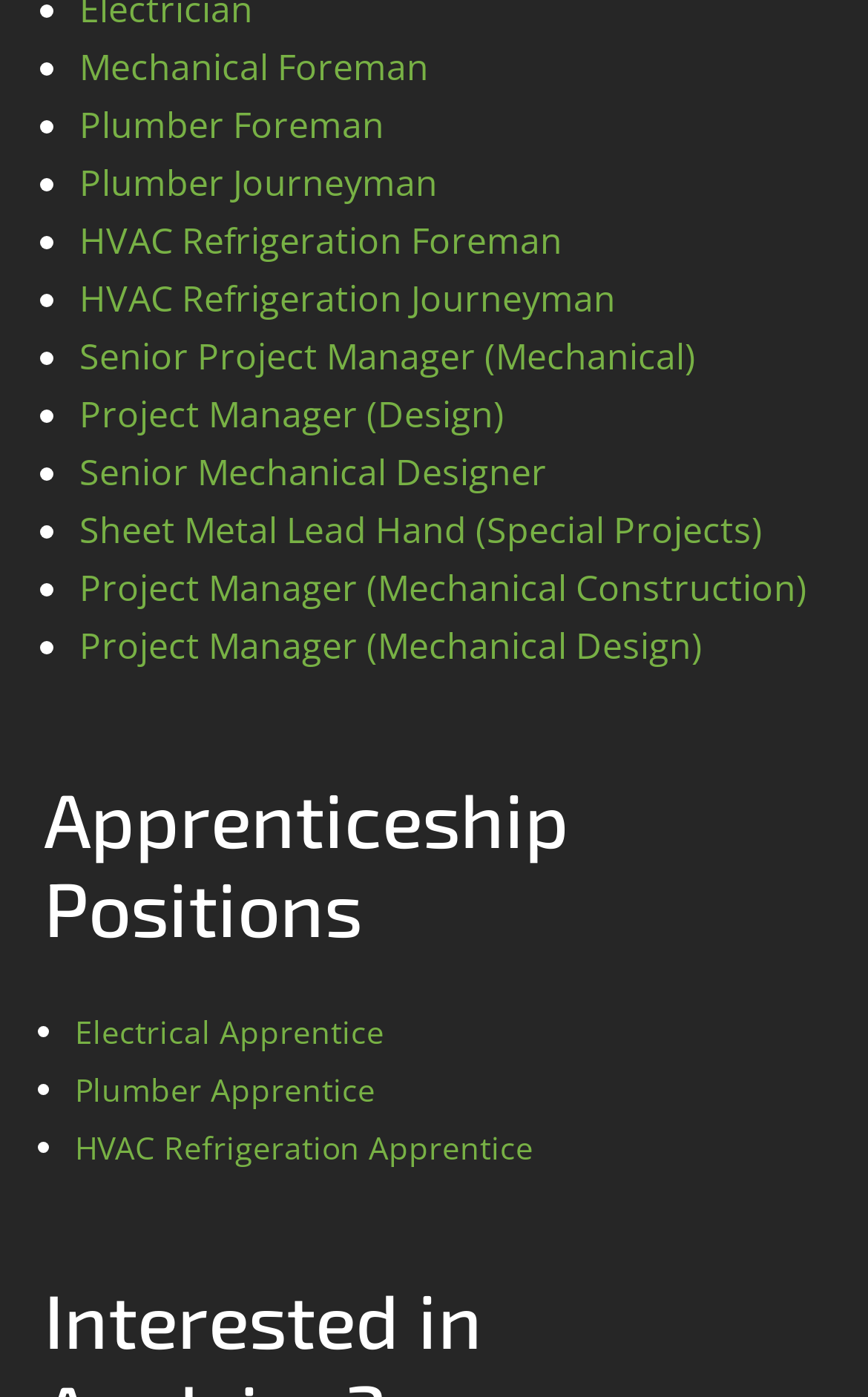Provide the bounding box coordinates for the UI element that is described as: "Senior Mechanical Designer".

[0.091, 0.32, 0.629, 0.355]